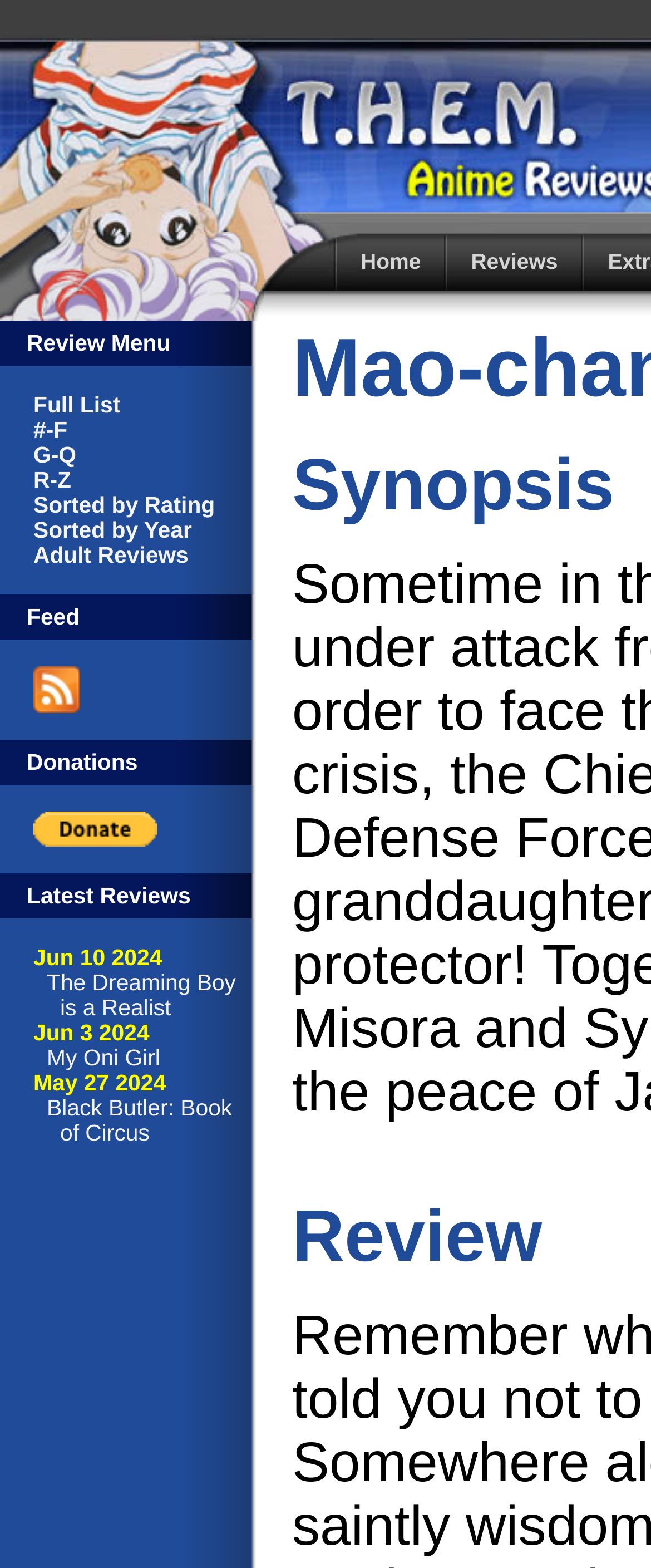Please locate the bounding box coordinates of the element's region that needs to be clicked to follow the instruction: "Subscribe to THEM Anime Reviews". The bounding box coordinates should be provided as four float numbers between 0 and 1, i.e., [left, top, right, bottom].

[0.051, 0.442, 0.123, 0.458]